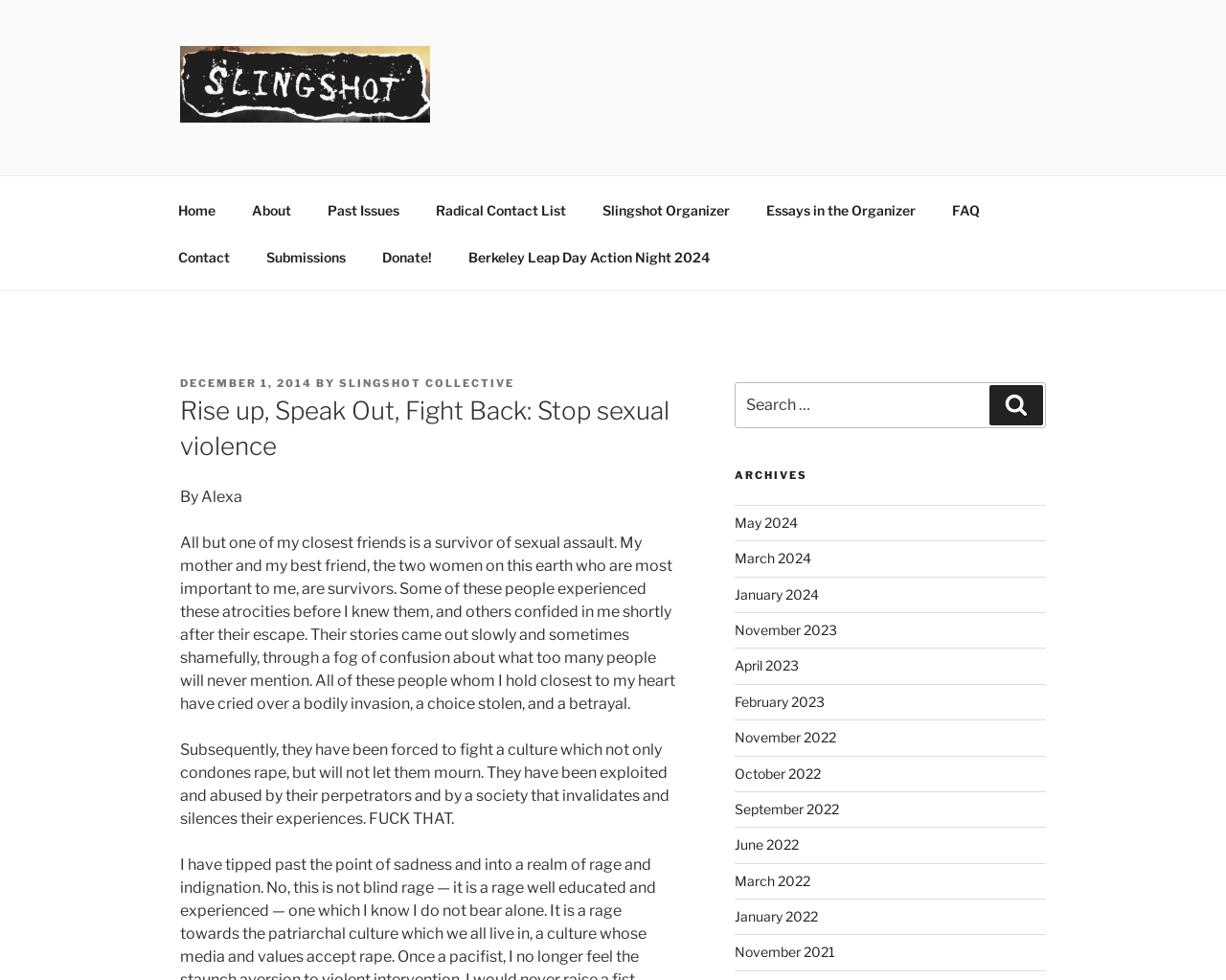Generate an in-depth caption that captures all aspects of the webpage.

The webpage is about the Slingshot Collective, a platform focused on stopping sexual violence. At the top, there is a logo and a link to Slingshot, accompanied by a navigation menu with 11 links, including "Home", "About", "Past Issues", and "Contact". 

Below the navigation menu, there is a prominent article titled "Rise up, Speak Out, Fight Back: Stop sexual violence". The article begins with a heading and a subheading, followed by a personal story from Alexa, a member of the Slingshot Collective. The story shares the experiences of Alexa's close friends and family members who are survivors of sexual assault, and expresses outrage towards a culture that condones rape and silences the victims.

To the right of the article, there is a search bar with a button labeled "Search". Below the search bar, there is a section titled "ARCHIVES" with 11 links to different months and years, ranging from May 2024 to November 2021.